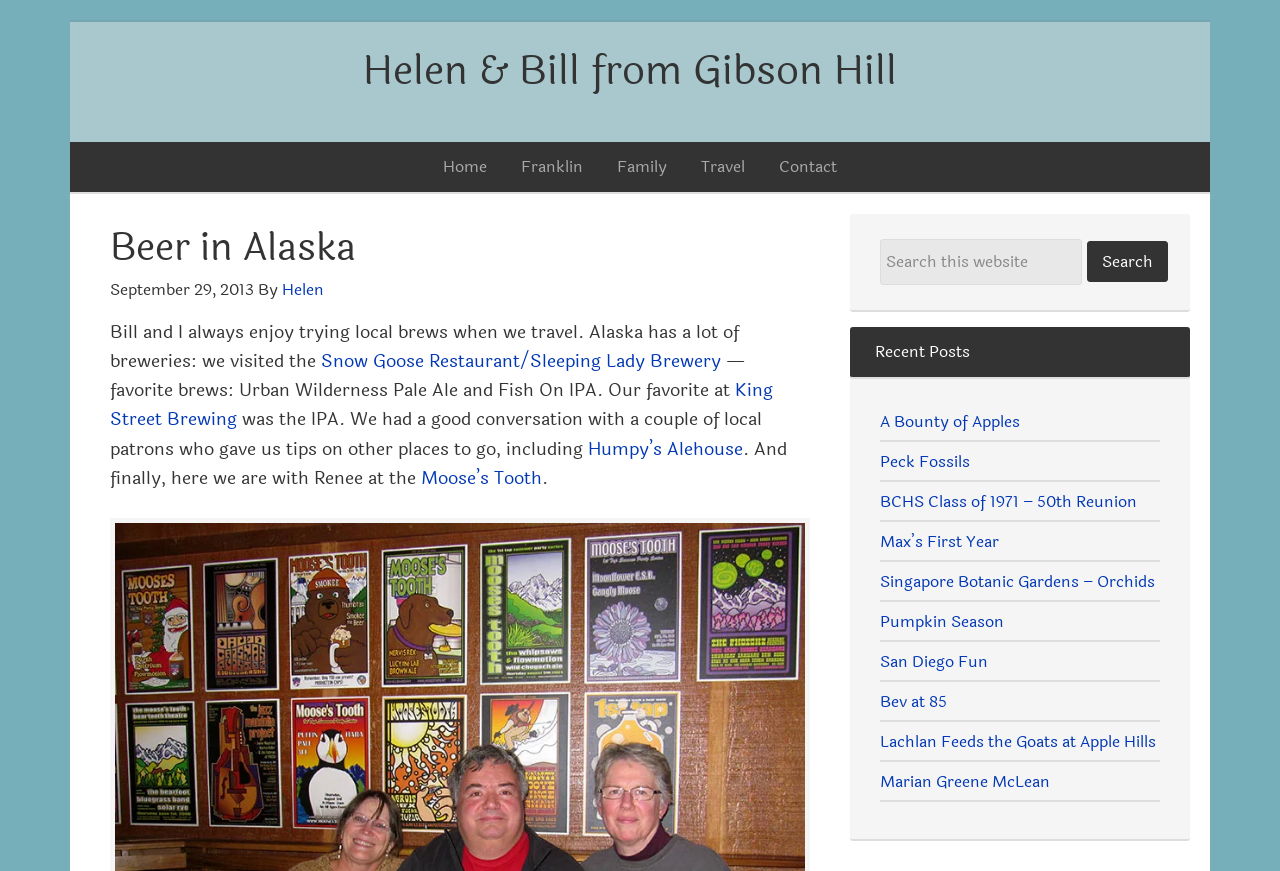Please locate the clickable area by providing the bounding box coordinates to follow this instruction: "Visit the Snow Goose Restaurant/Sleeping Lady Brewery website".

[0.251, 0.398, 0.563, 0.43]